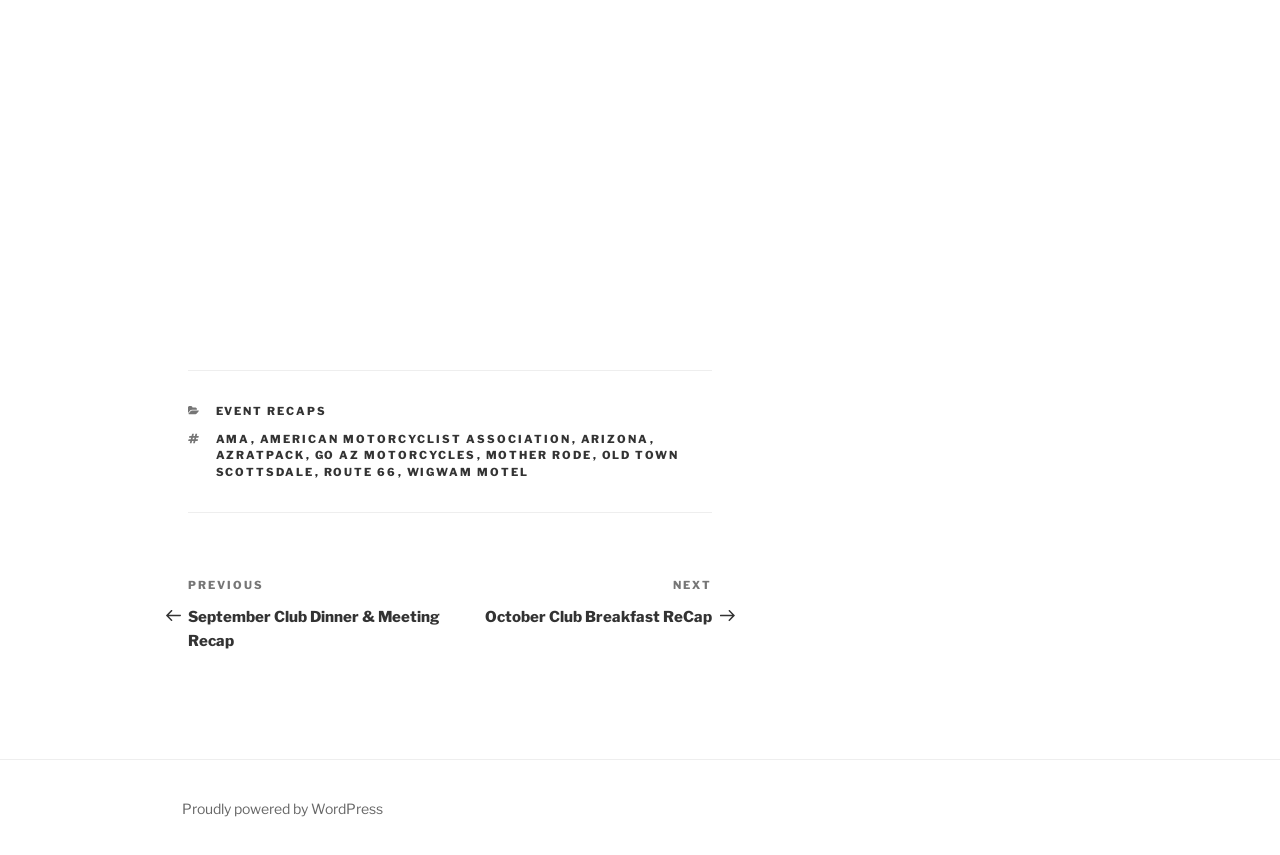Identify the bounding box coordinates of the element to click to follow this instruction: 'Go to AMA page'. Ensure the coordinates are four float values between 0 and 1, provided as [left, top, right, bottom].

[0.168, 0.505, 0.196, 0.521]